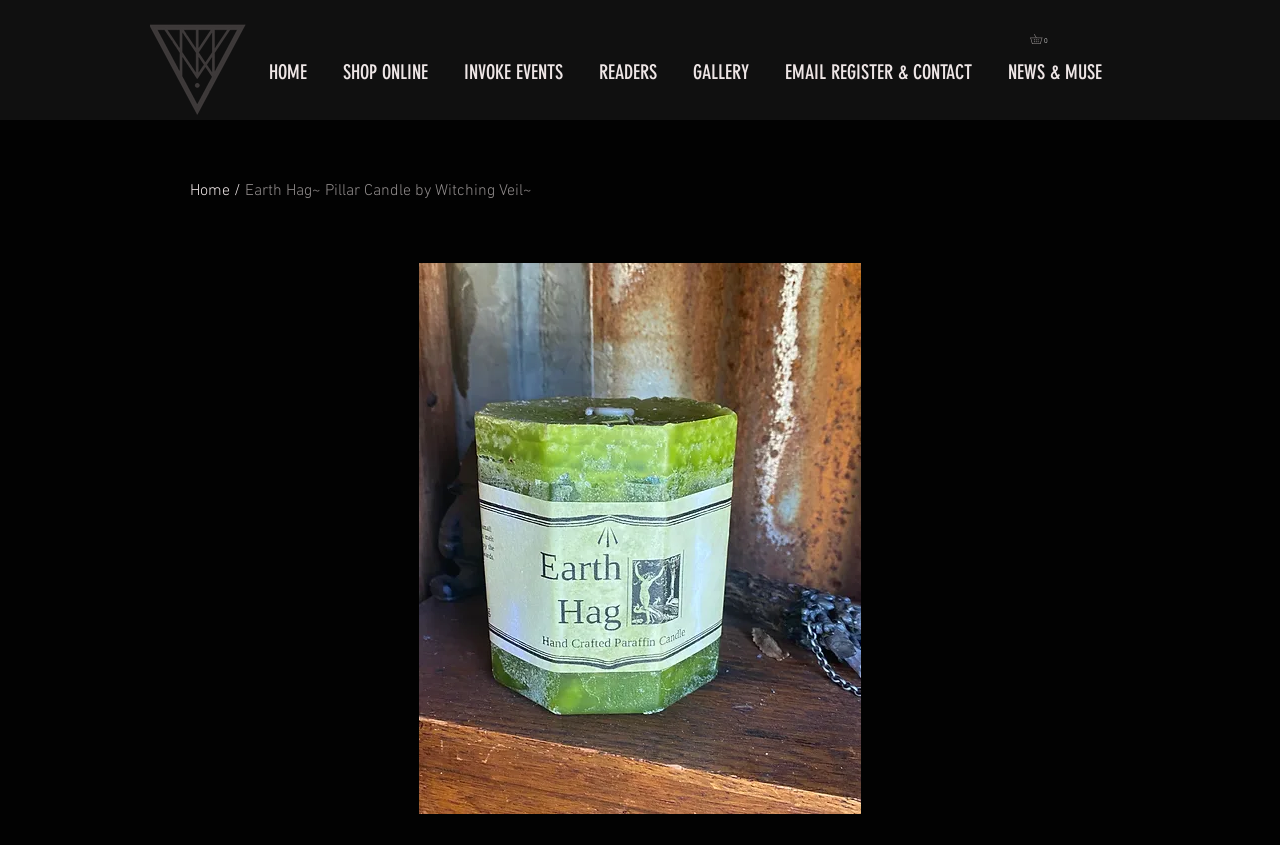Provide a brief response to the question below using a single word or phrase: 
How many navigation links are there?

8